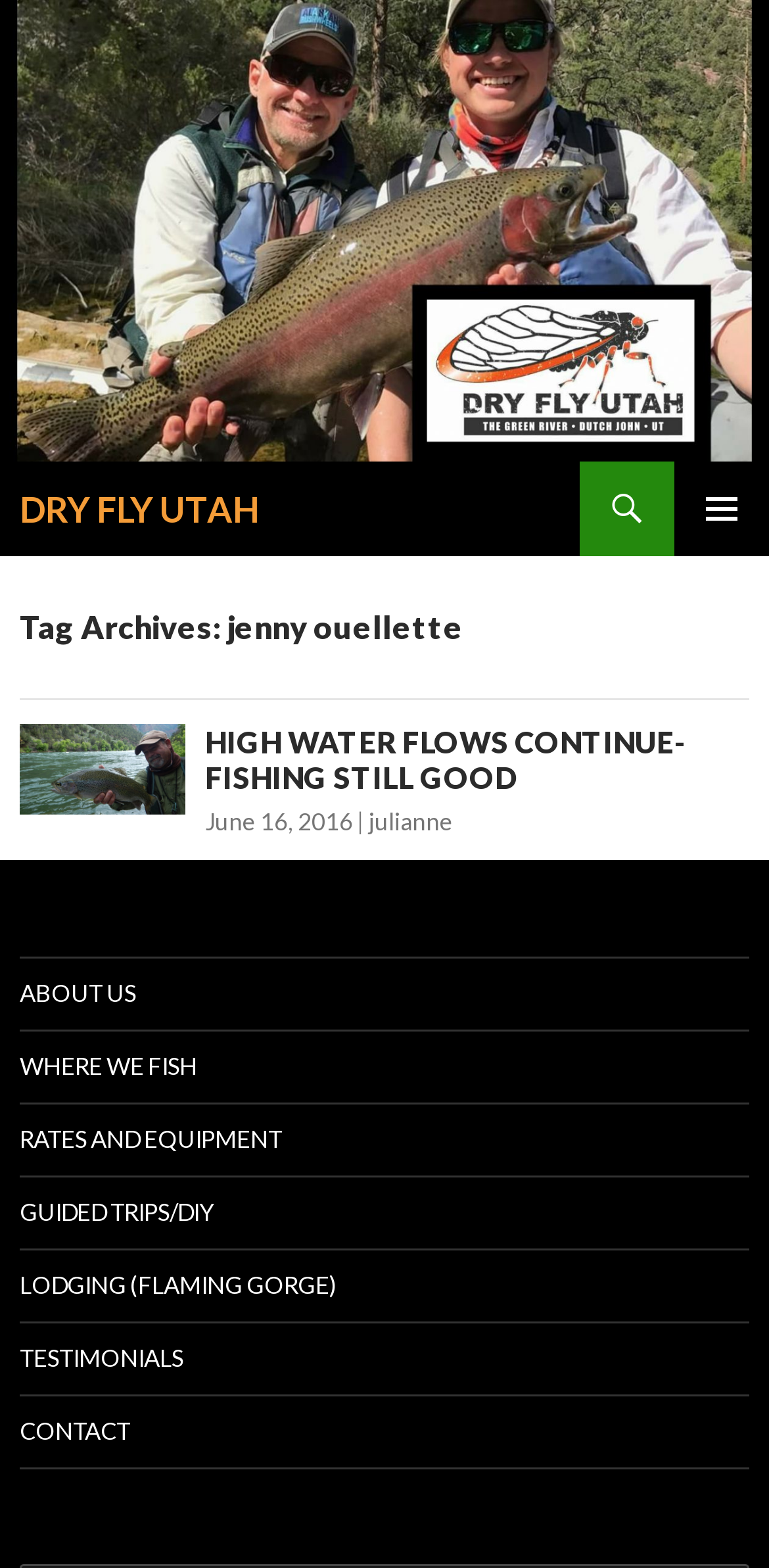Please answer the following question using a single word or phrase: 
Who is the author of the latest article?

julianne